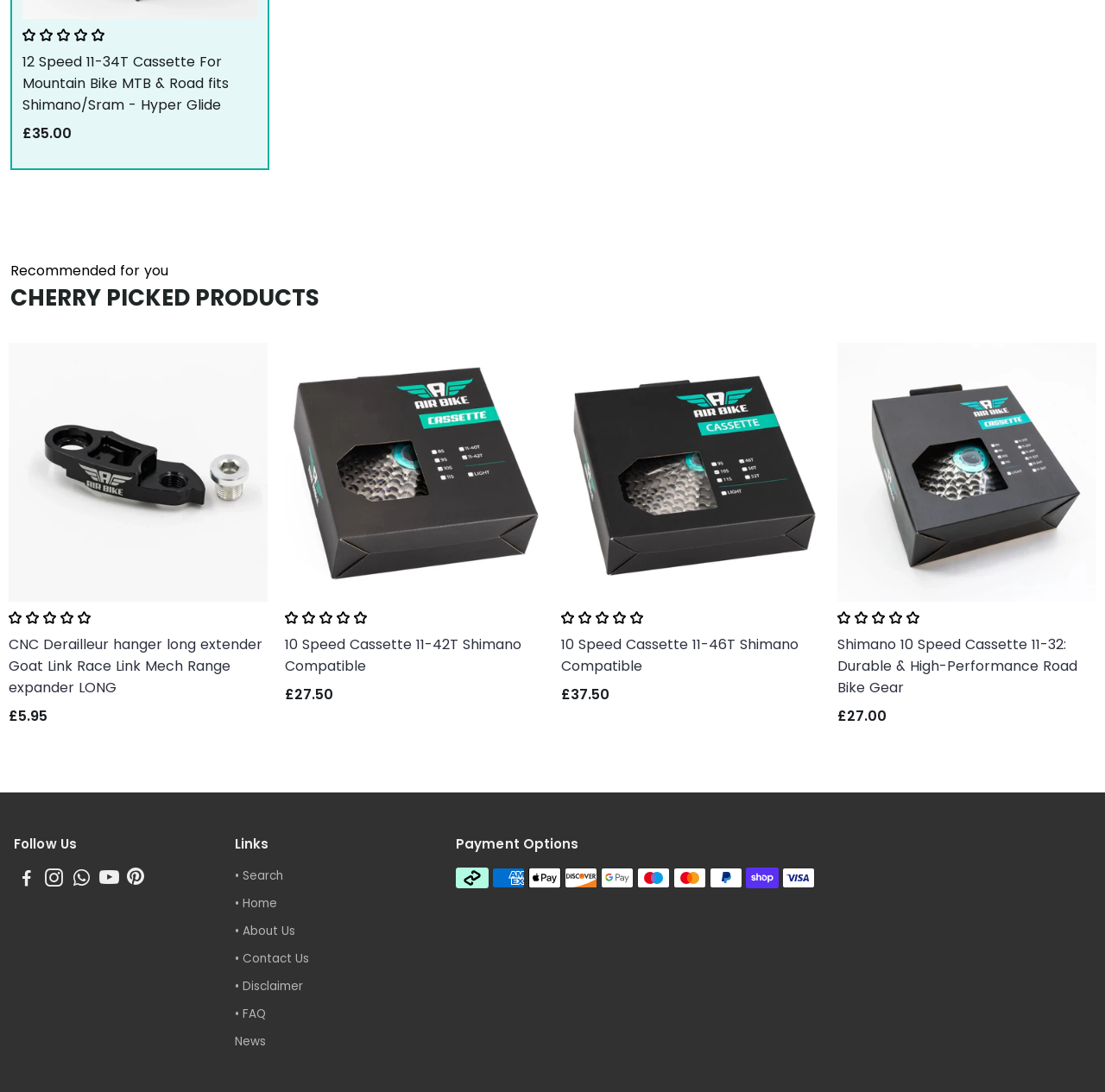Could you specify the bounding box coordinates for the clickable section to complete the following instruction: "Make a payment using PayPal"?

[0.642, 0.795, 0.672, 0.814]